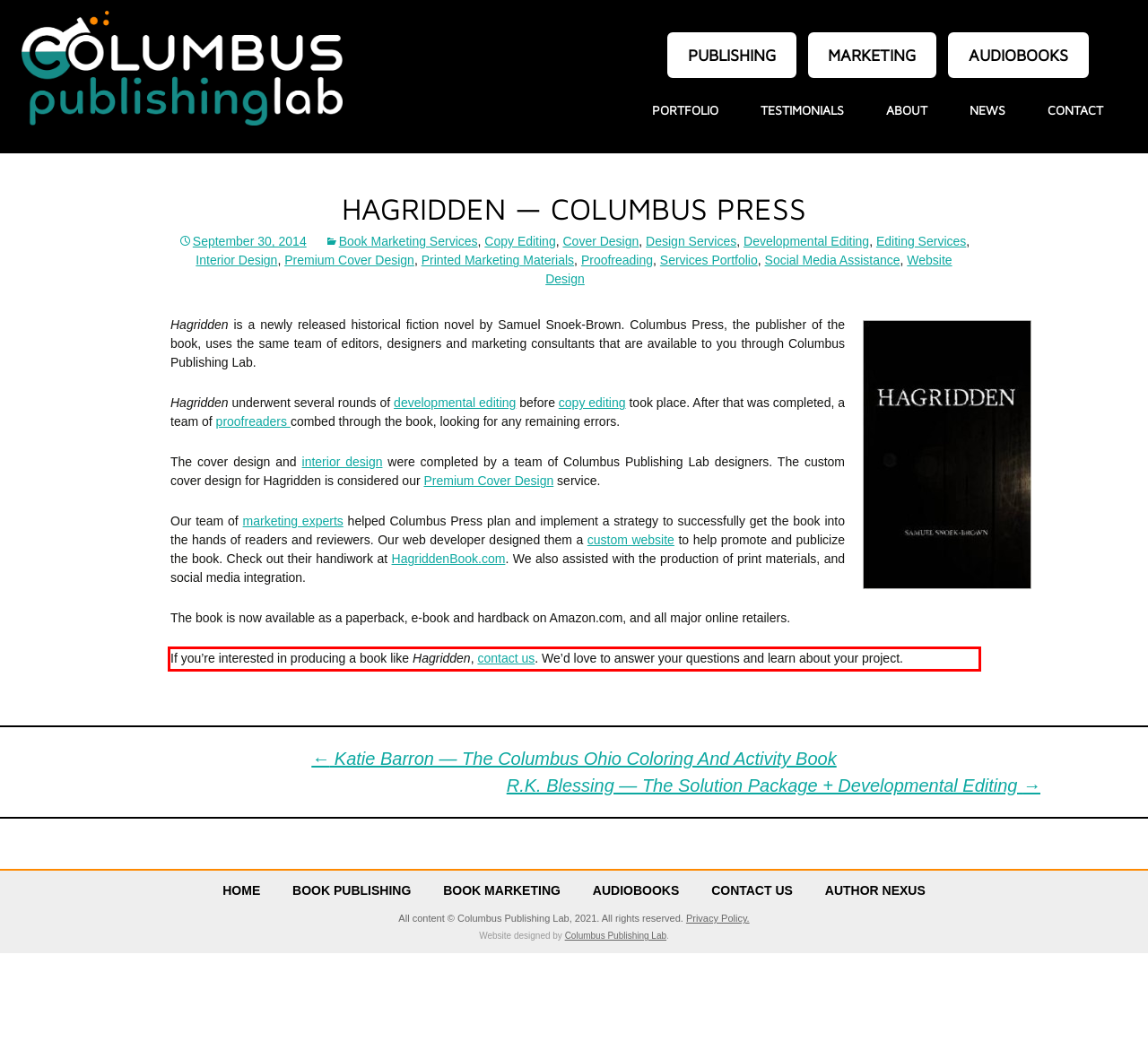You have a screenshot of a webpage with a red bounding box. Use OCR to generate the text contained within this red rectangle.

If you’re interested in producing a book like Hagridden, contact us. We’d love to answer your questions and learn about your project.